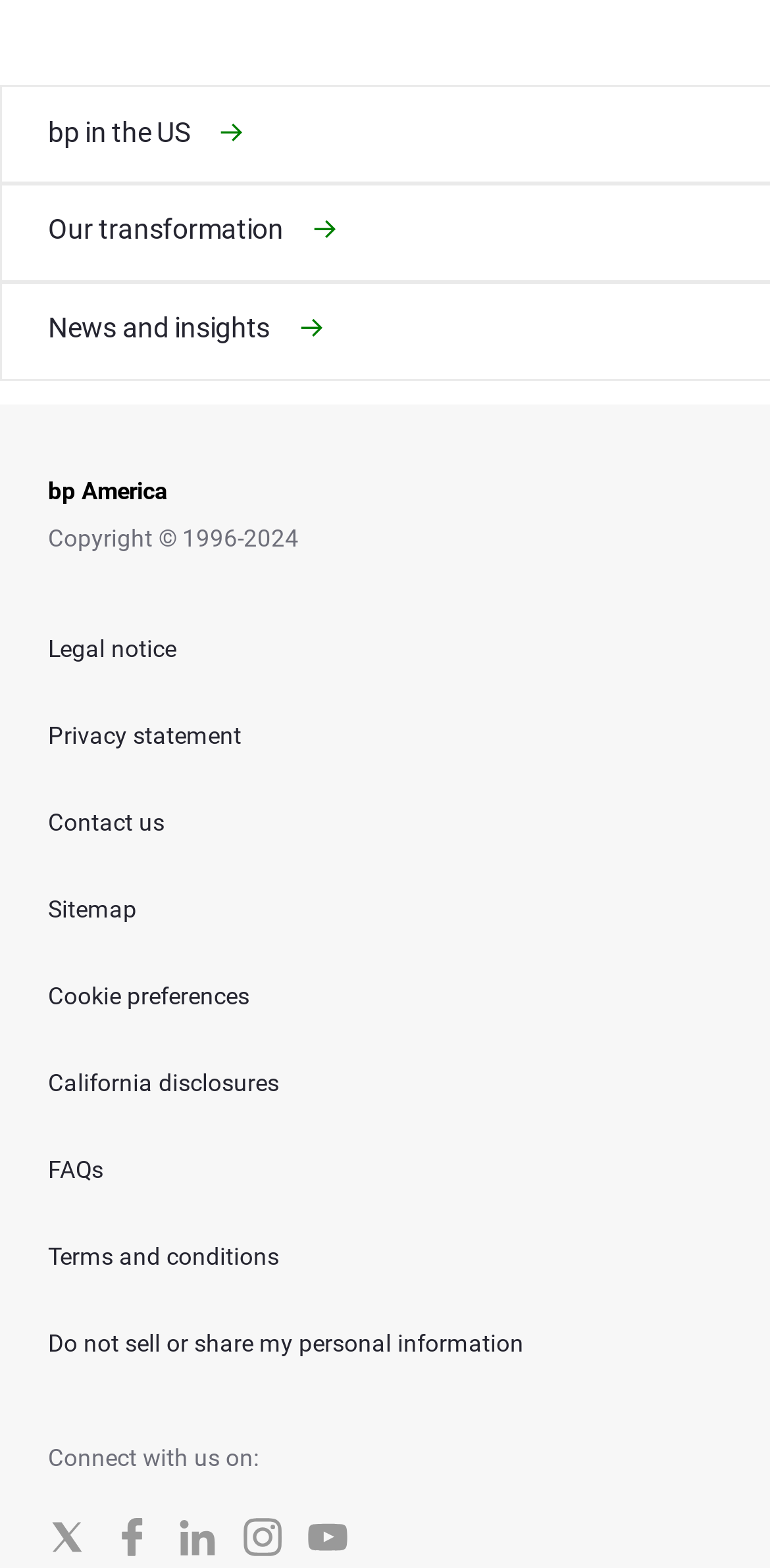Give a one-word or short phrase answer to this question: 
What is the last link listed at the bottom of the page?

Terms and conditions